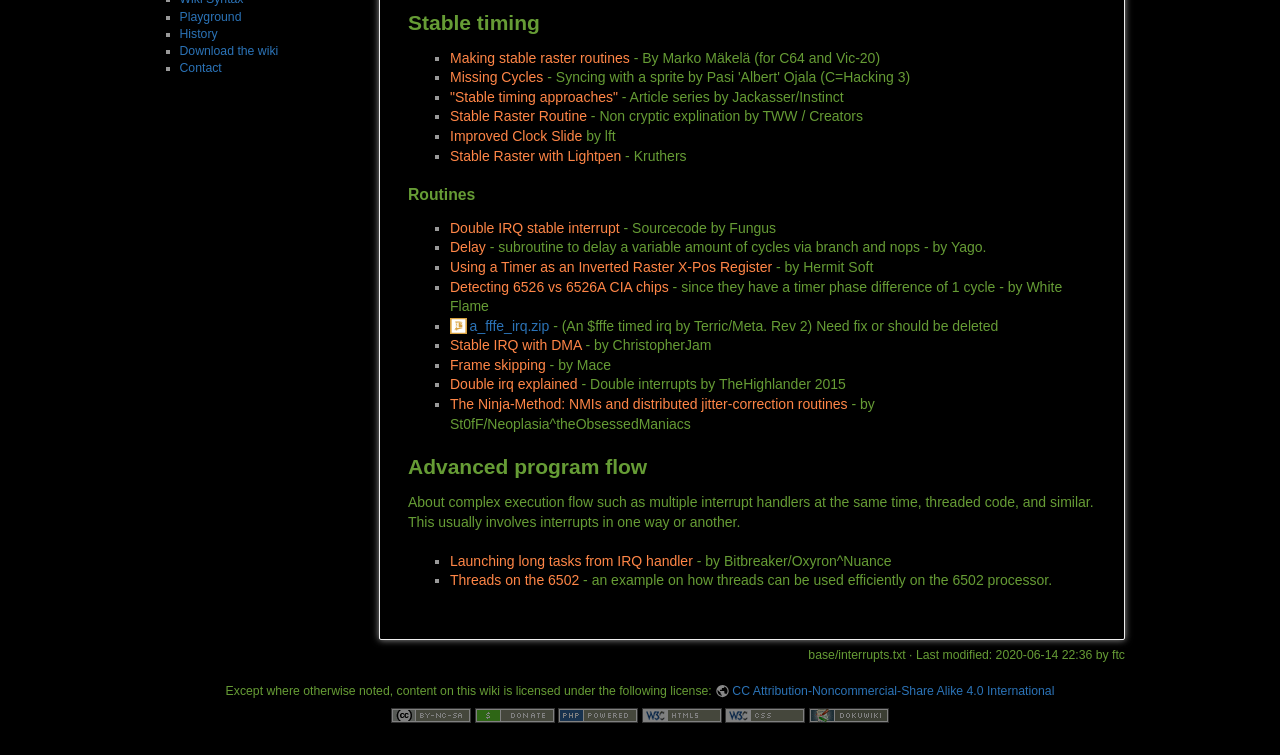Provide the bounding box coordinates of the HTML element described as: "Frame skipping". The bounding box coordinates should be four float numbers between 0 and 1, i.e., [left, top, right, bottom].

[0.352, 0.473, 0.426, 0.494]